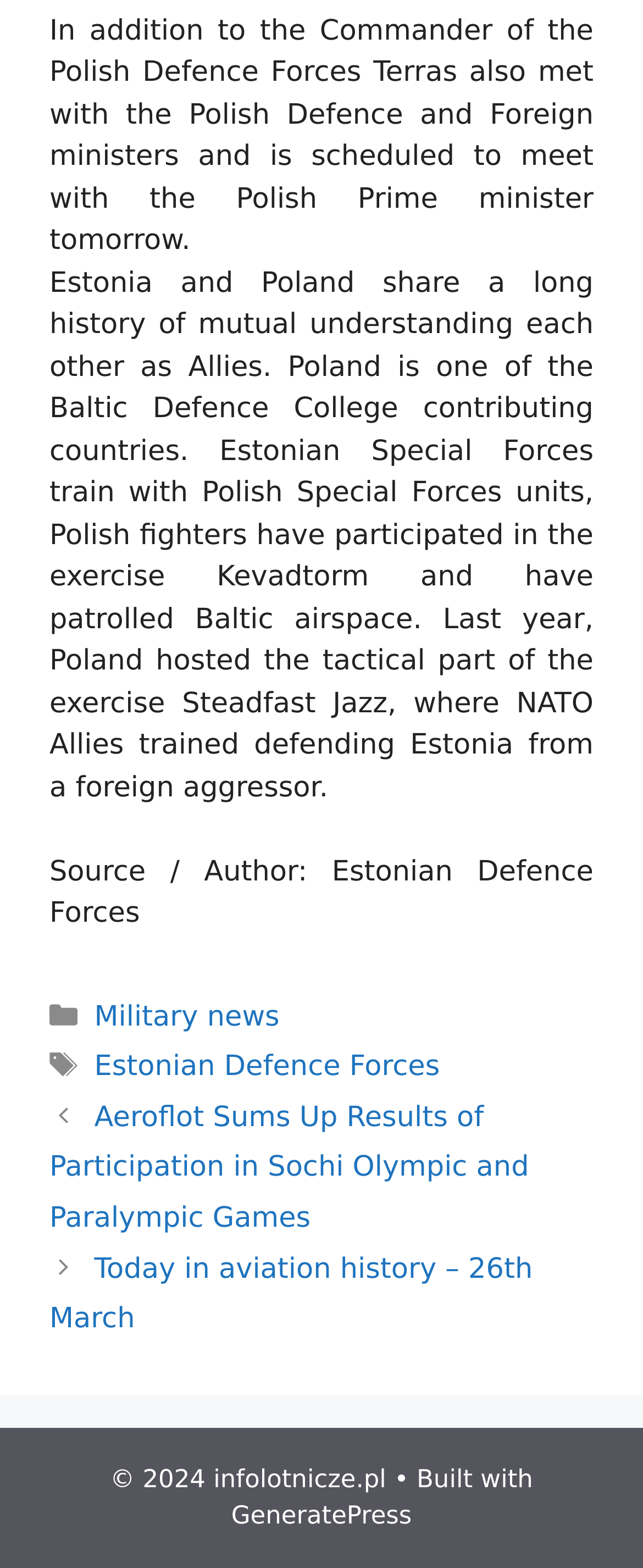Using the details from the image, please elaborate on the following question: How many related posts are listed?

The number of related posts can be found in the navigation element 'Posts' which contains two links to other articles.